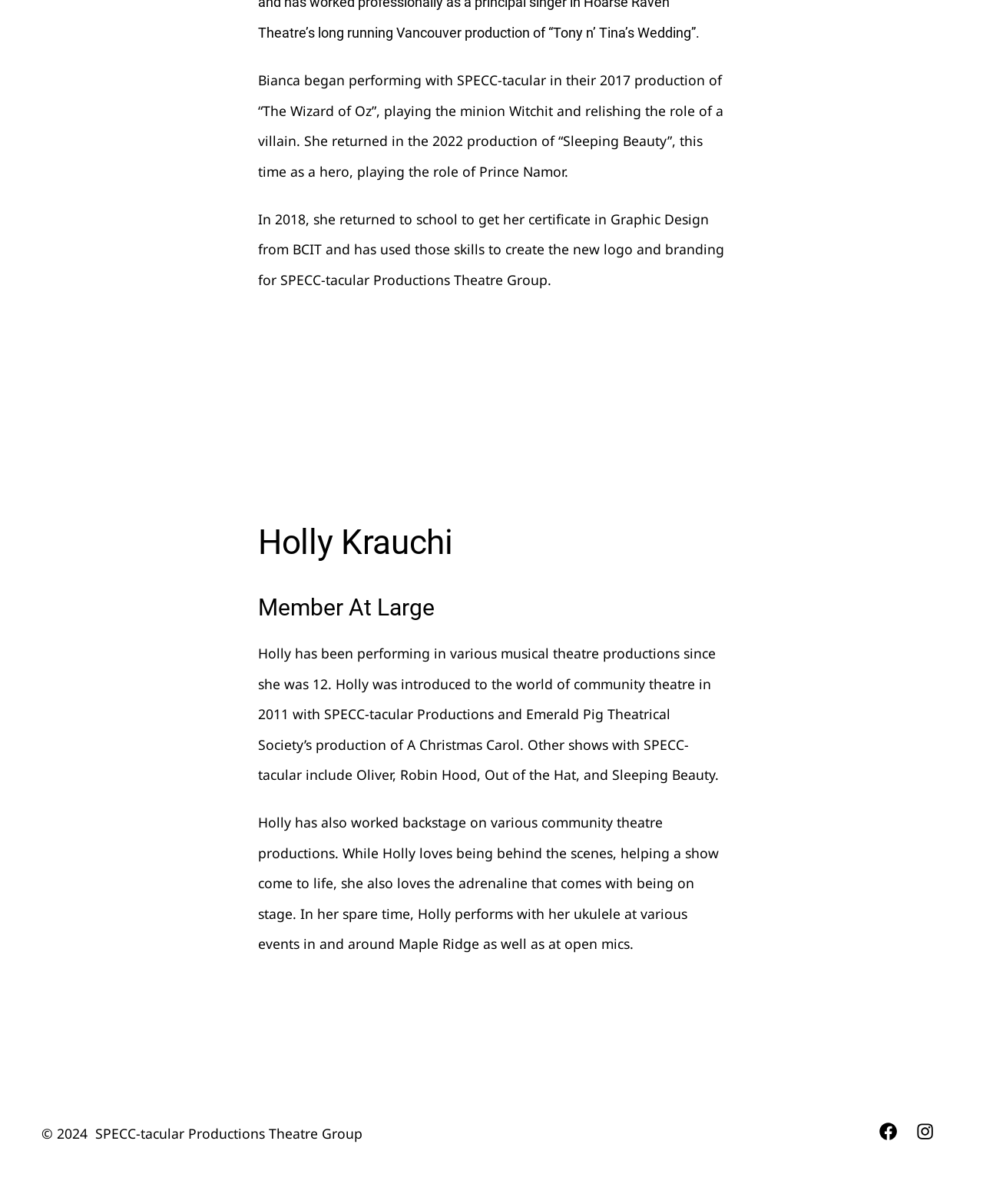With reference to the screenshot, provide a detailed response to the question below:
What is Holly's occupation?

Holly has been performing in various musical theatre productions since she was 12, and she also performs with her ukulele at various events in and around Maple Ridge as well as at open mics.